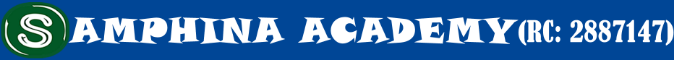Offer an in-depth caption for the image.

The image prominently displays the logo of Samphina Academy, featuring a stylized letter 'S' in a green circle alongside the academy's name "SAMPHINA ACADEMY" written in bold, white letters against a deep blue background. Below the name, a registration code "(RC: 2887147)" indicates the official status of the institution. This visual identity emphasizes the academy’s brand and academic focus, reflecting its commitment to education and organizational success.